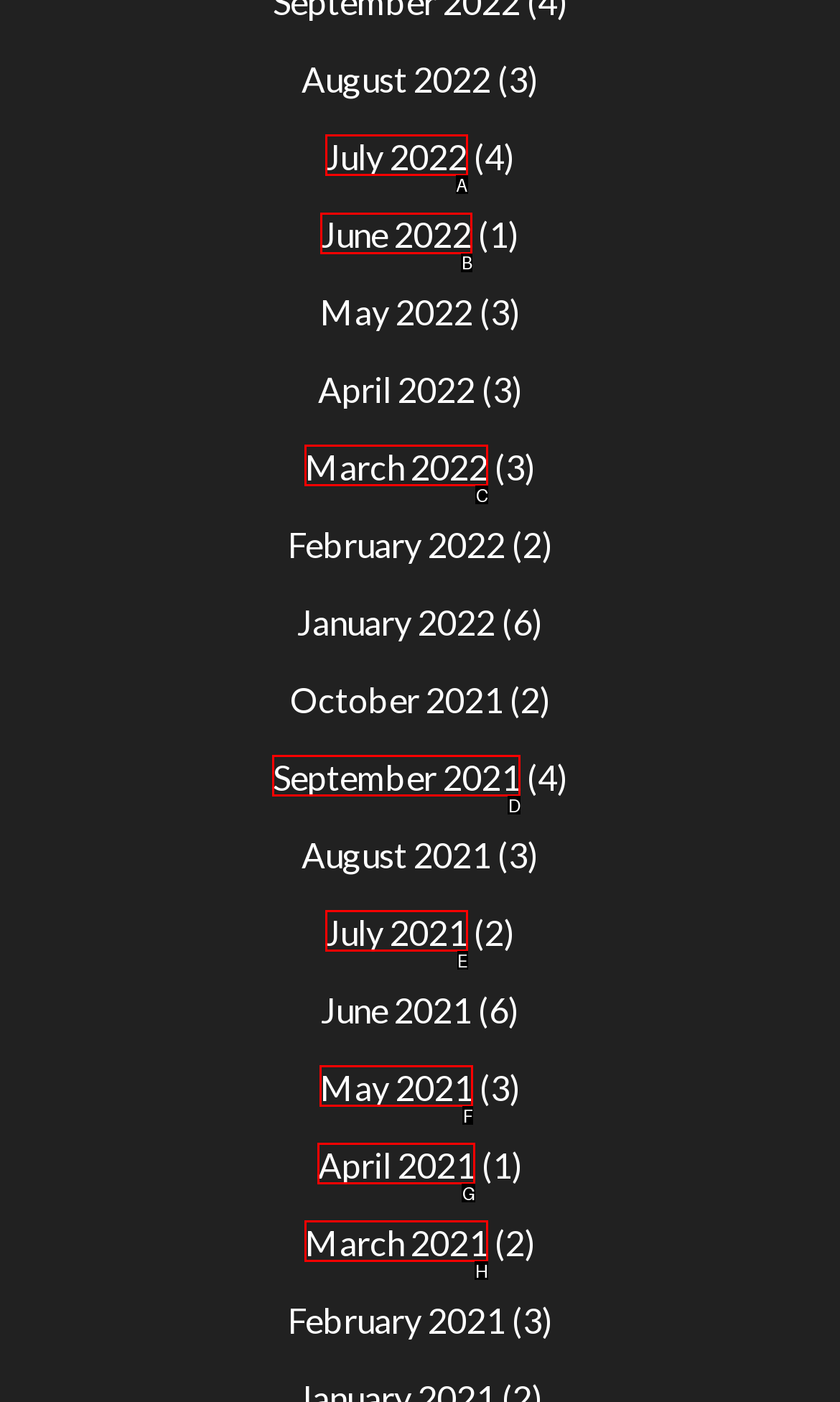Tell me the letter of the UI element to click in order to accomplish the following task: Check June 2022
Answer with the letter of the chosen option from the given choices directly.

B